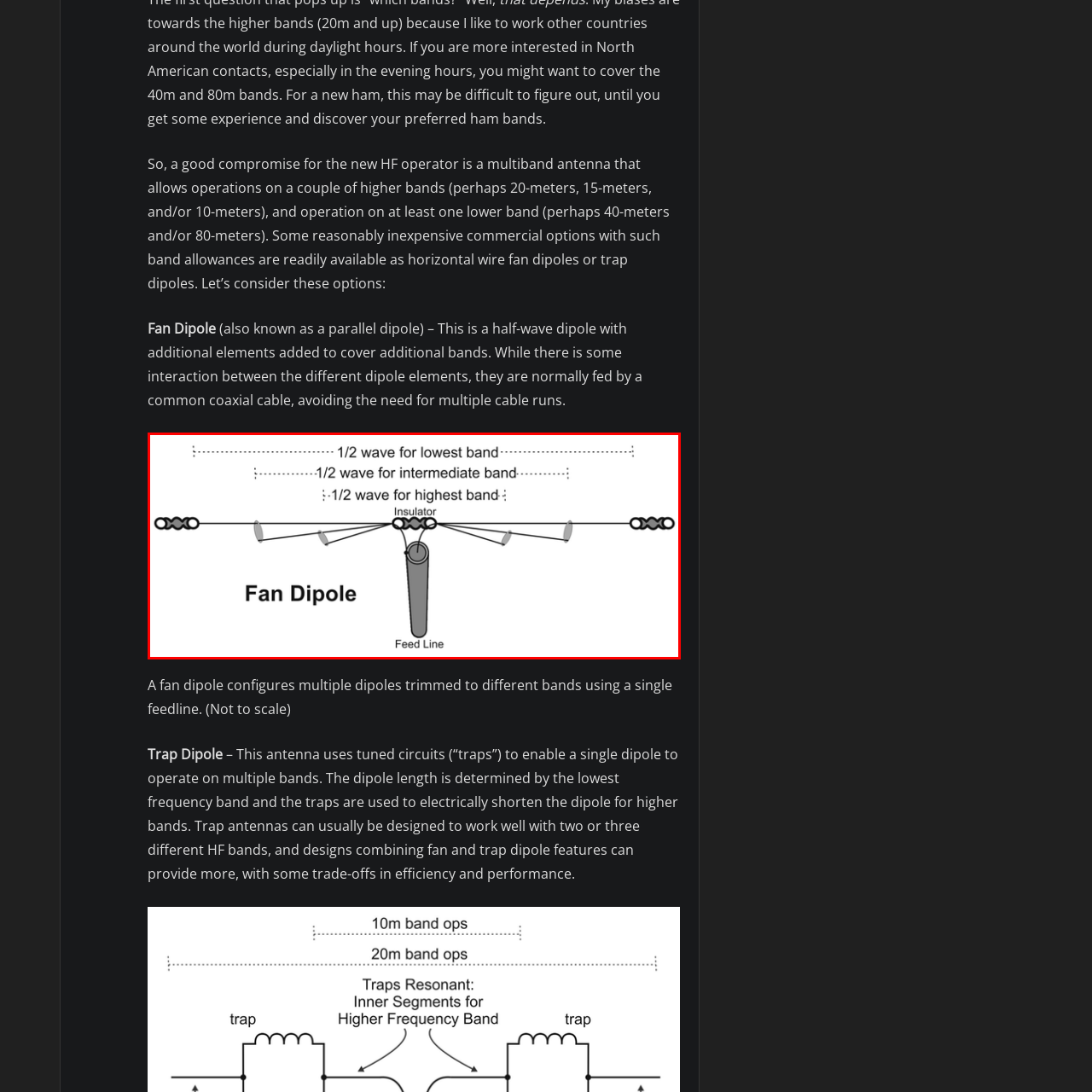How many frequency bands can the fan dipole antenna support?
Focus on the image enclosed by the red bounding box and elaborate on your answer to the question based on the visual details present.

The fan dipole antenna is designed to support multiple frequency bands through the integration of several half-wave dipole elements, all connected to a single feed line, making it a versatile choice for amateur radio operators.